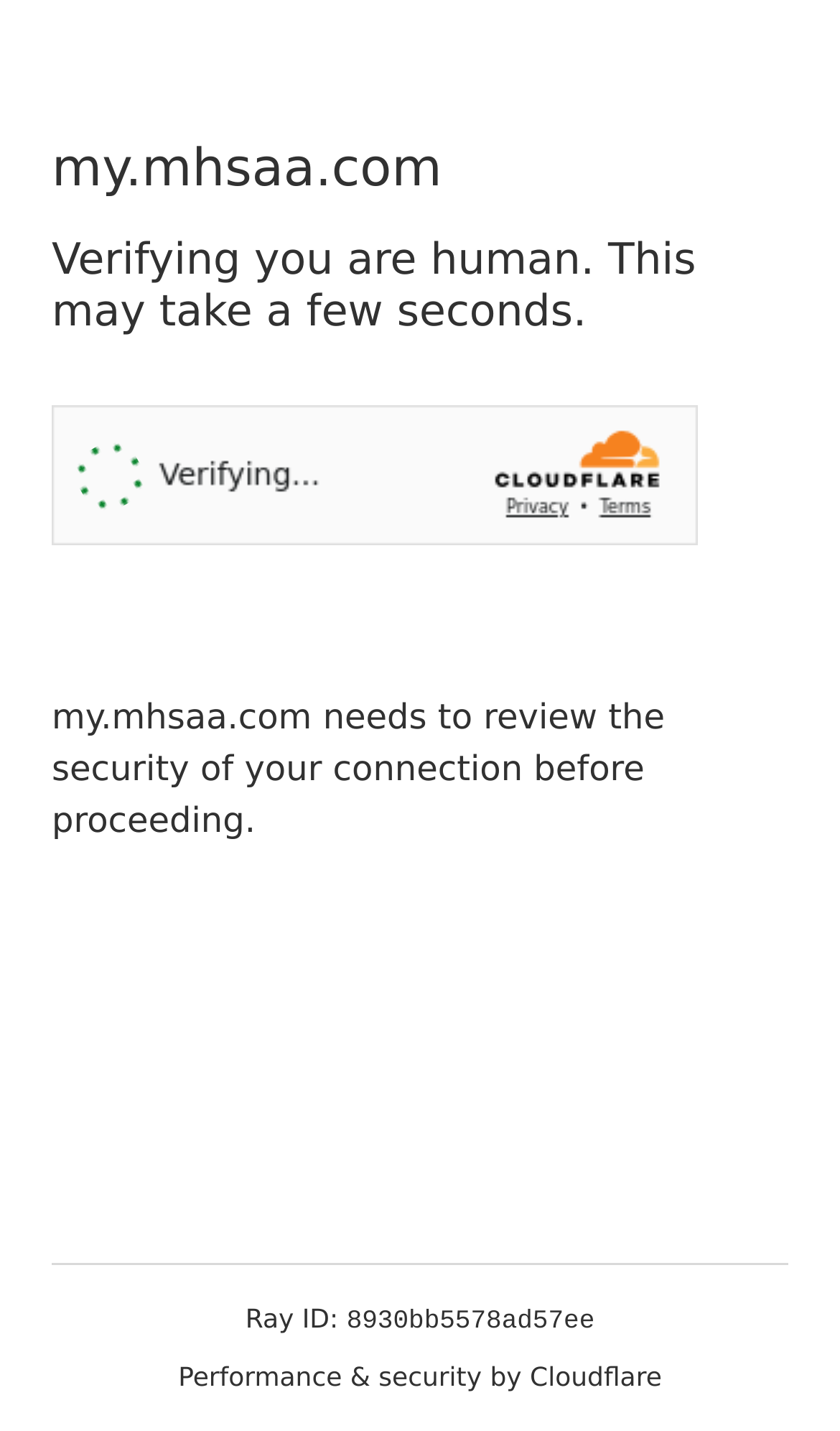What is the ID of the Ray?
Based on the visual details in the image, please answer the question thoroughly.

The ID of the Ray is 8930bb5578ad57ee, as shown in the static text 'Ray ID: 8930bb5578ad57ee' at the bottom of the page.